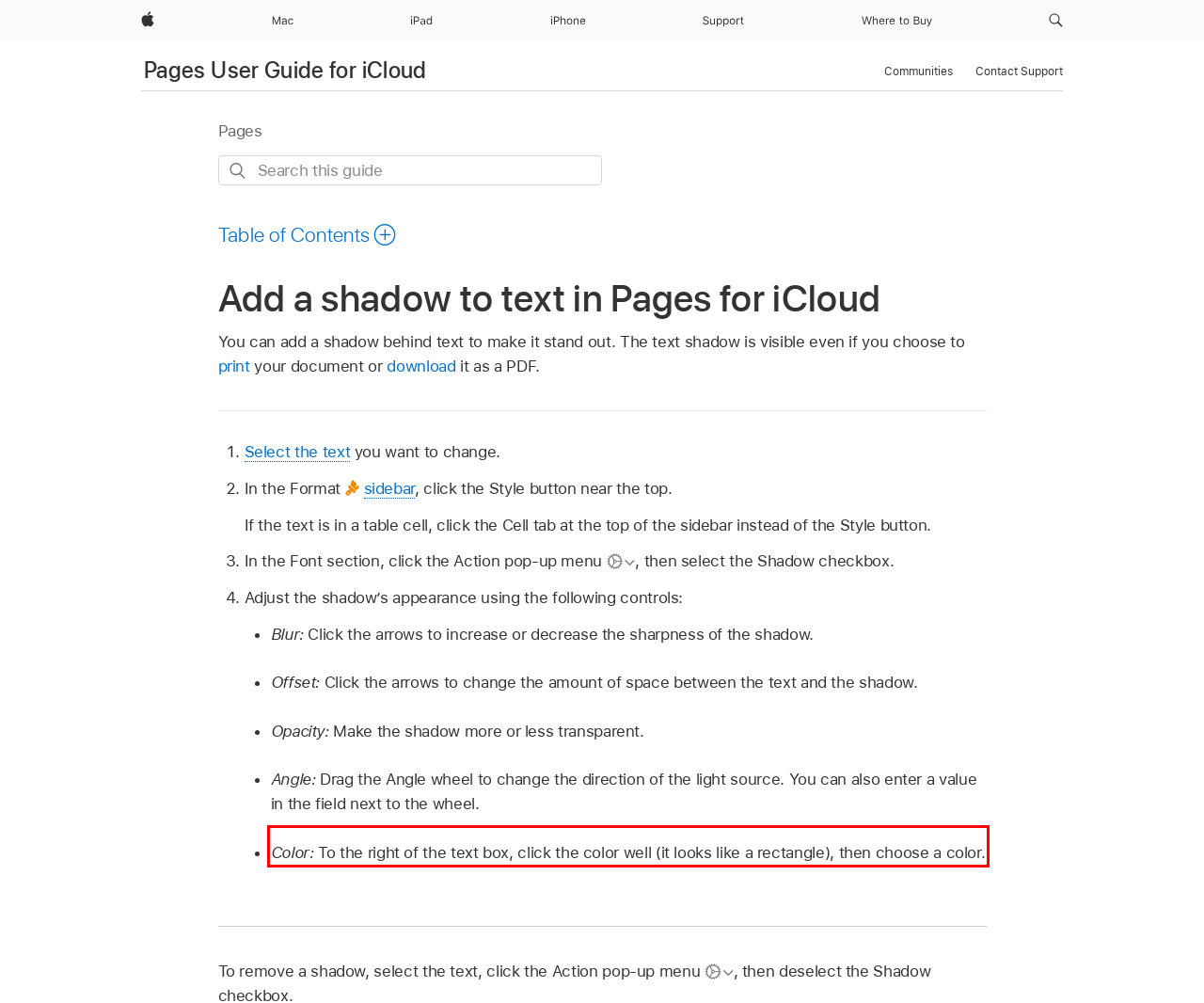From the provided screenshot, extract the text content that is enclosed within the red bounding box.

Color: To the right of the text box, click the color well (it looks like a rectangle), then choose a color.